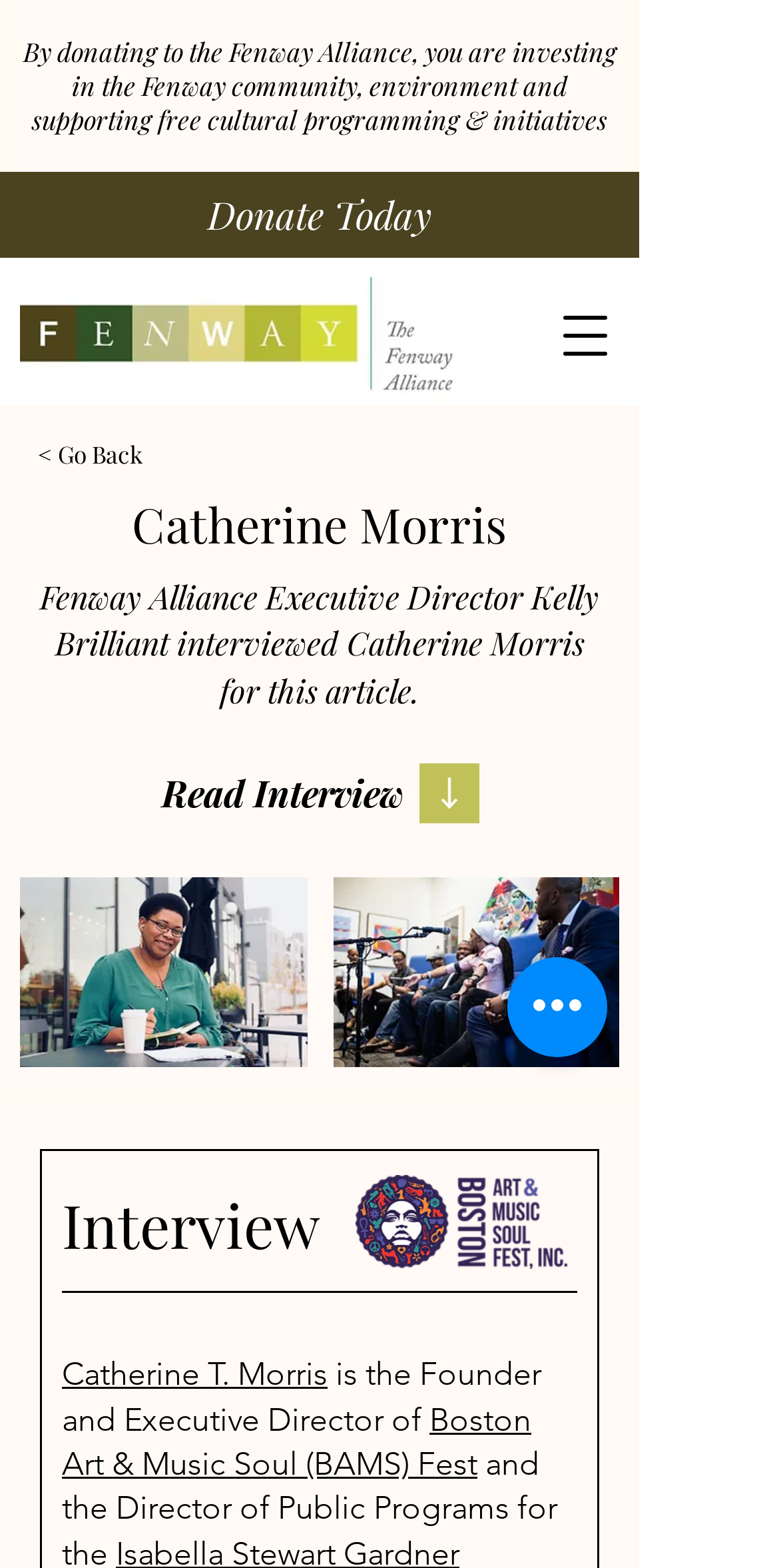Kindly respond to the following question with a single word or a brief phrase: 
What is the name of the person interviewed?

Catherine Morris